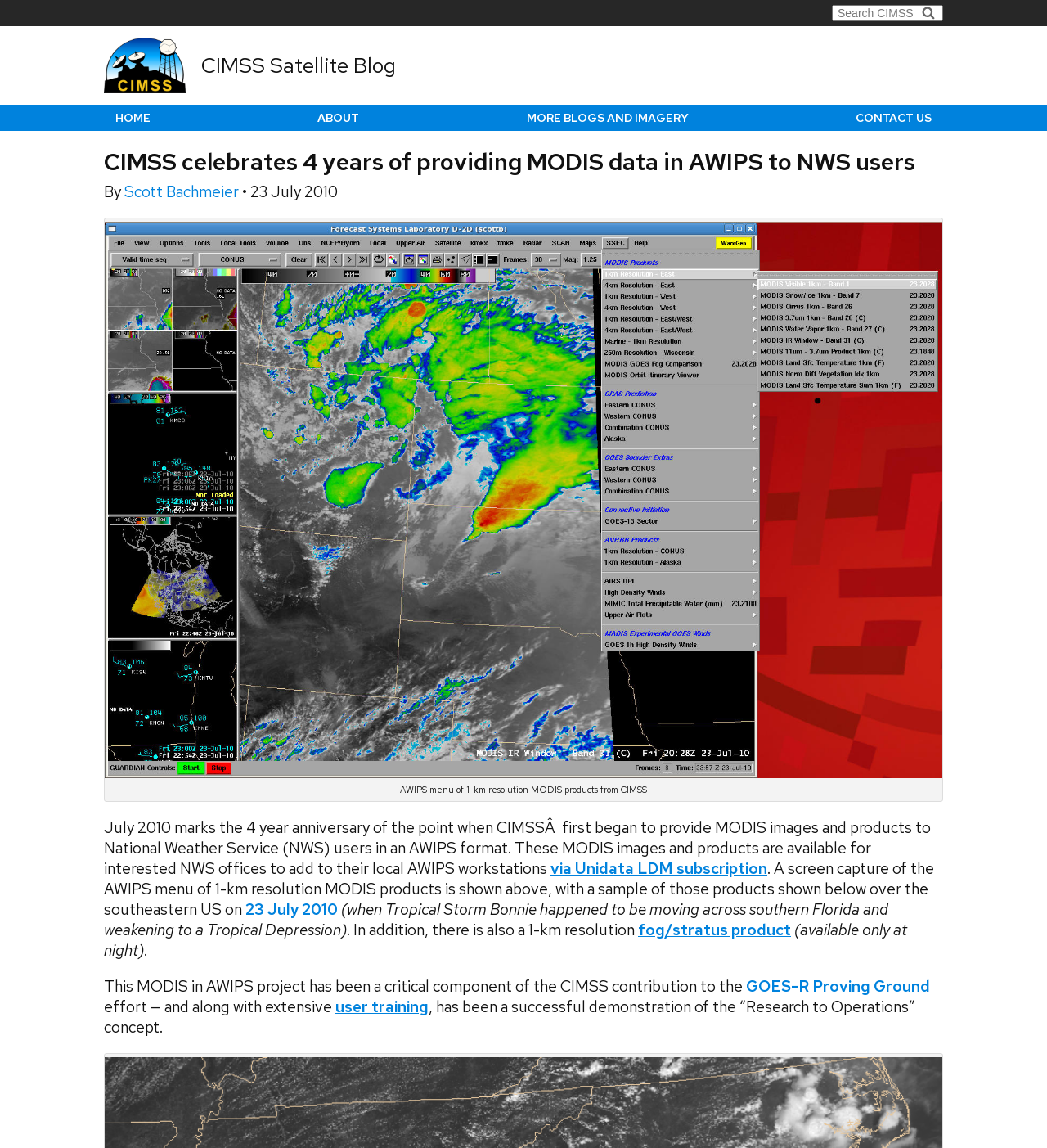Give a succinct answer to this question in a single word or phrase: 
What is the name of the blog?

CIMSS Satellite Blog